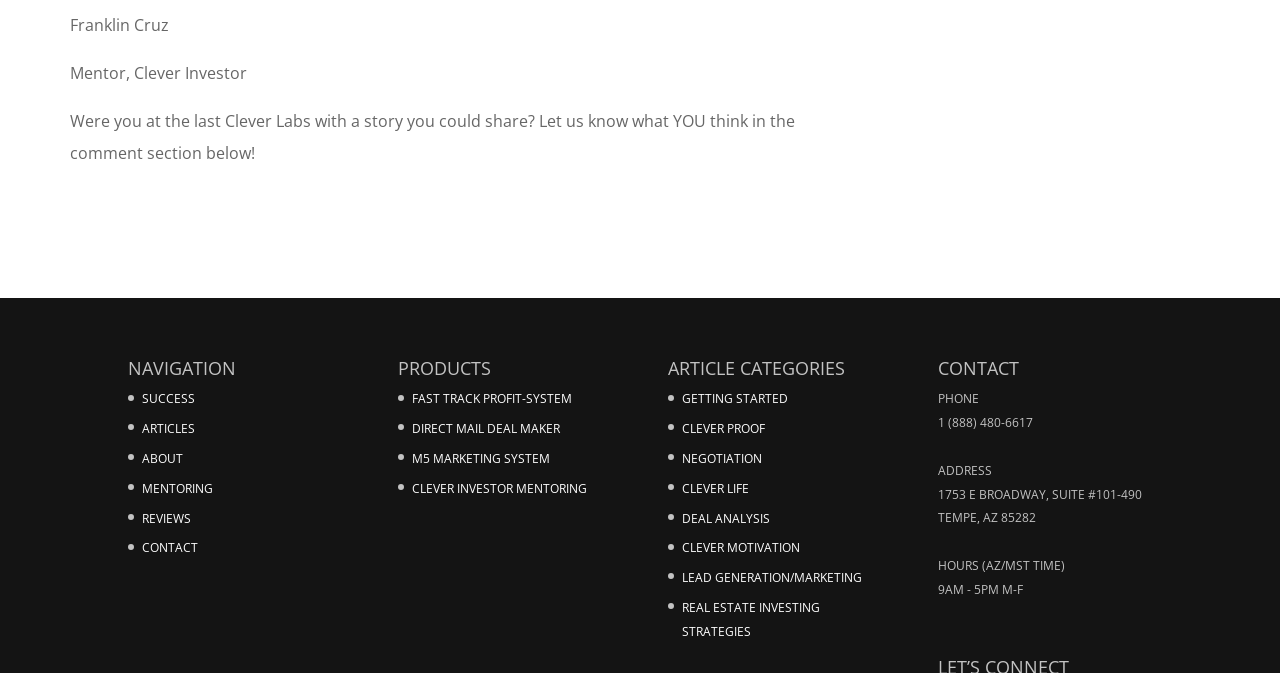What are the categories of articles? Look at the image and give a one-word or short phrase answer.

GETTING STARTED, CLEVER PROOF, etc.